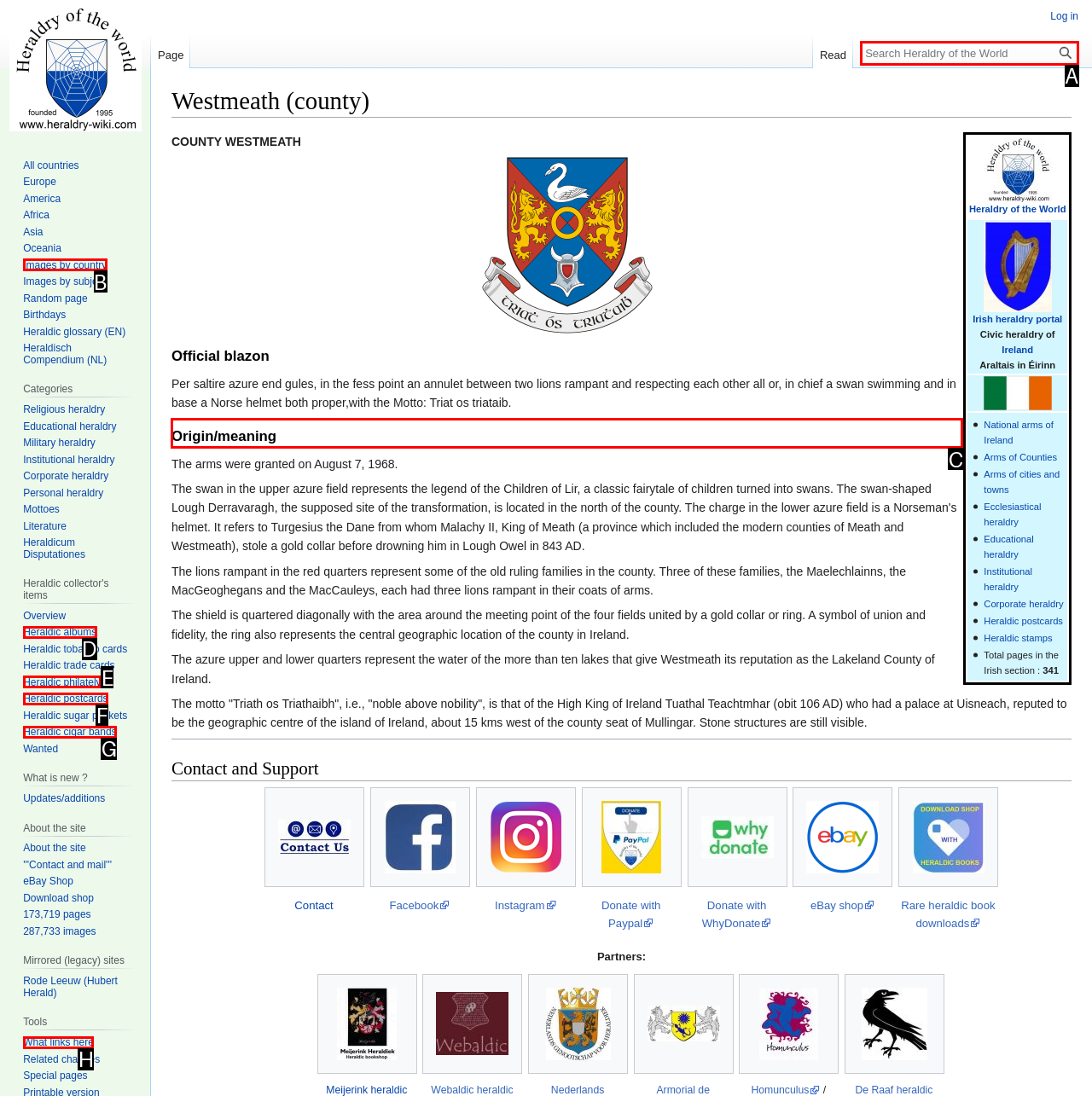To achieve the task: Read about the origin of the coat of arms, which HTML element do you need to click?
Respond with the letter of the correct option from the given choices.

C